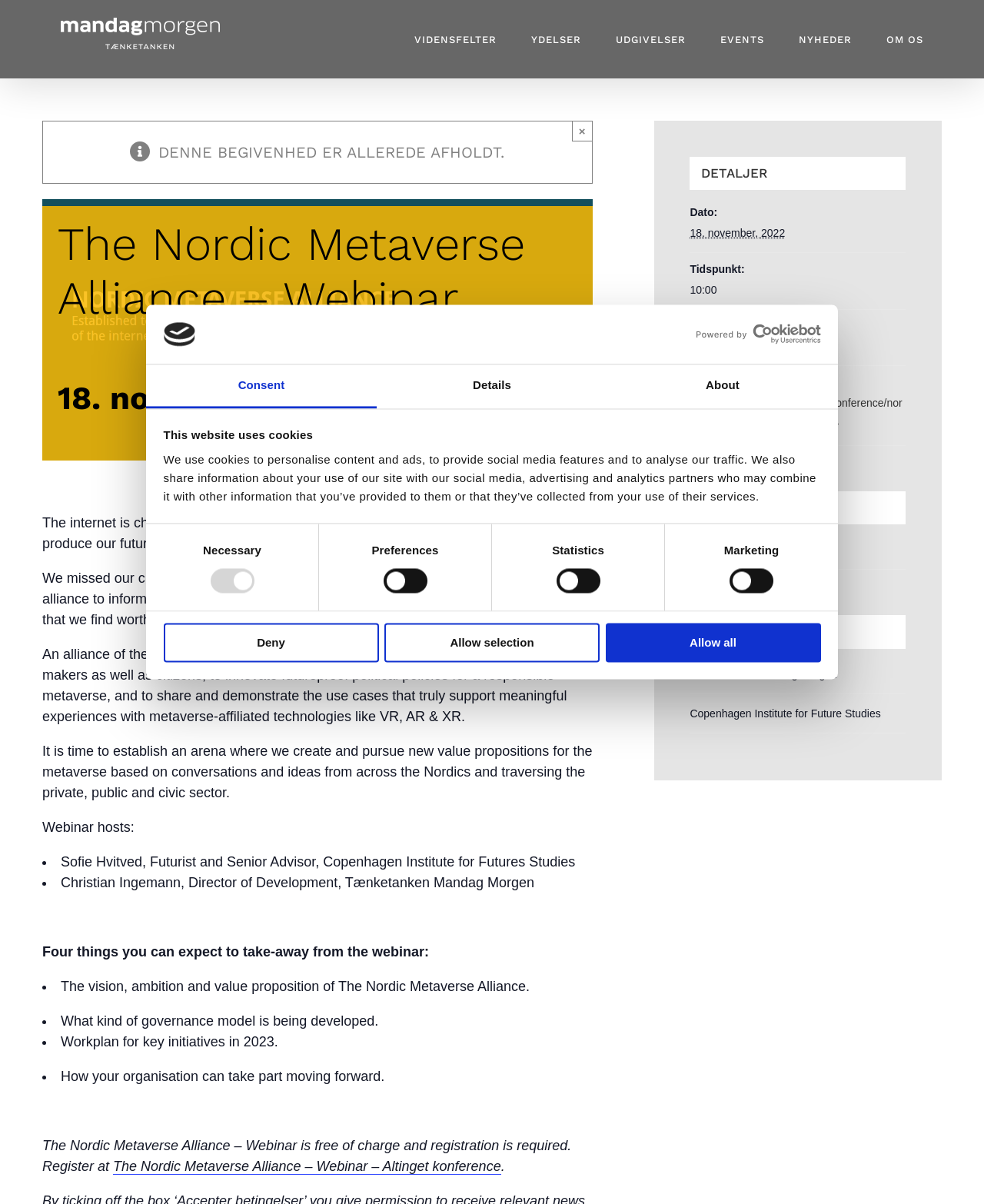Who are the webinar hosts?
Look at the image and answer the question with a single word or phrase.

Sofie Hvitved and Christian Ingemann